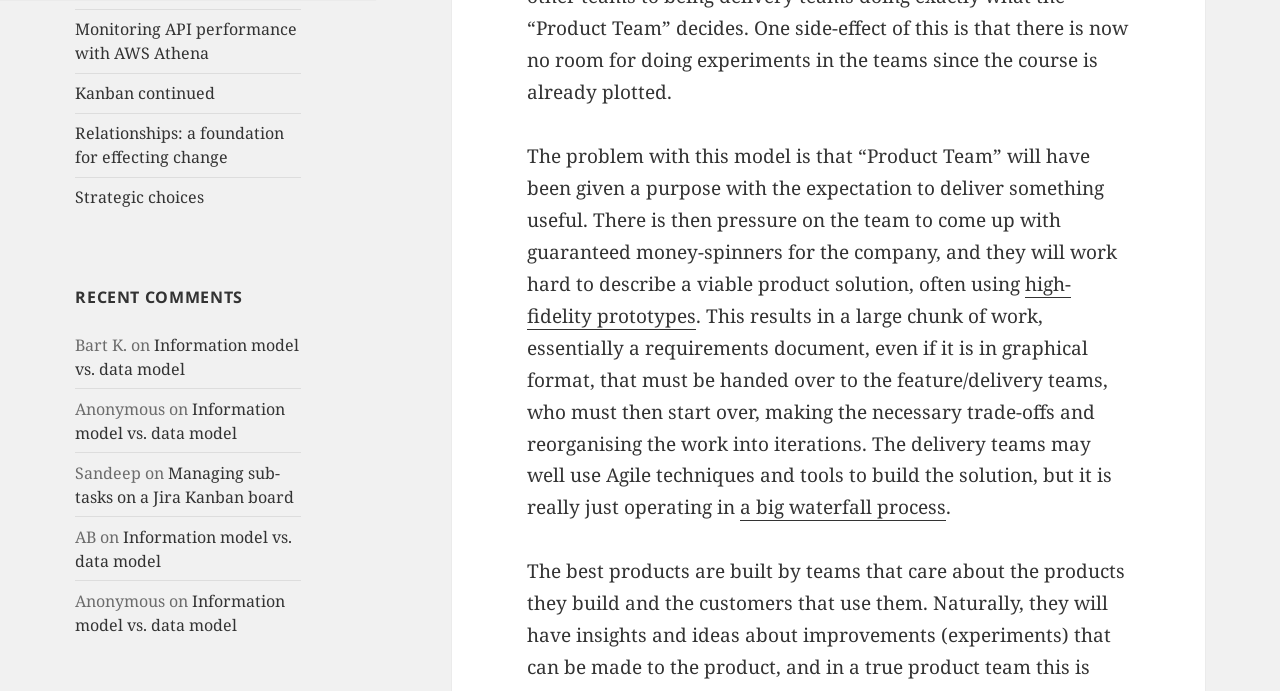Give a one-word or one-phrase response to the question:
How many comments are there under the 'Recent Comments' section?

5